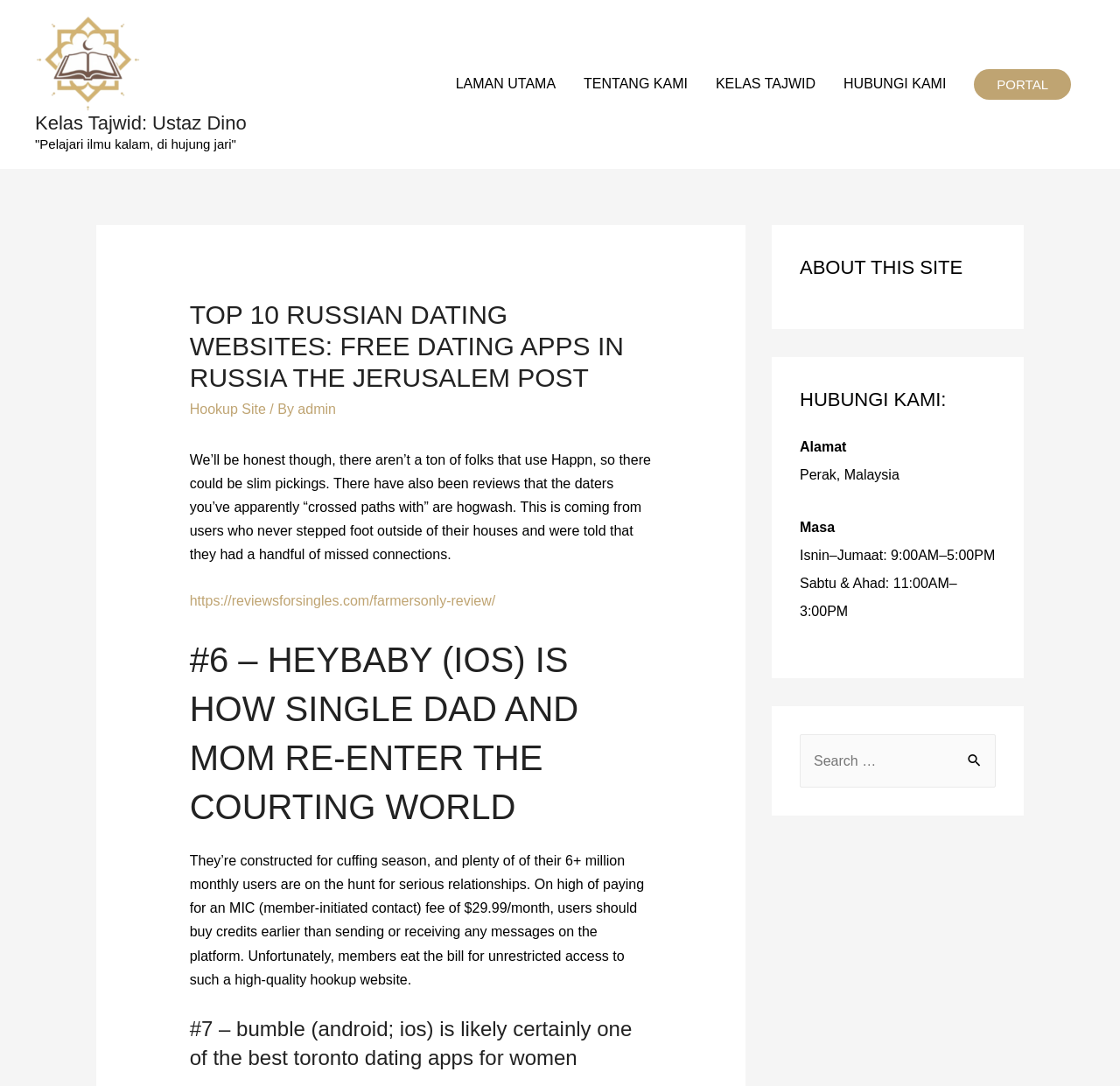Please find the bounding box coordinates for the clickable element needed to perform this instruction: "Click the 'HOOKUP SITE' link".

[0.169, 0.37, 0.237, 0.384]